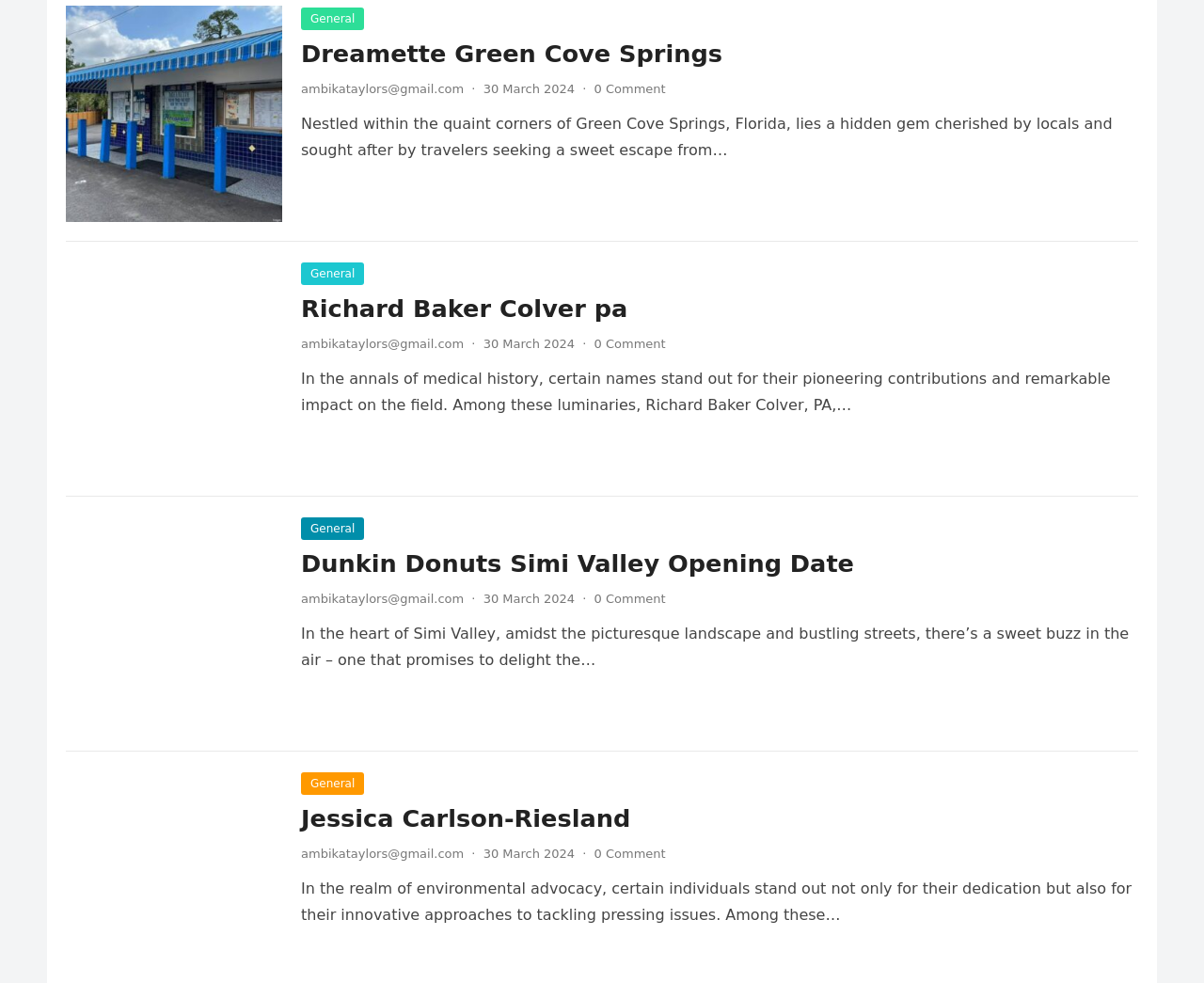Respond with a single word or phrase:
How many comments does the article 'Richard Baker Colver pa' have?

0